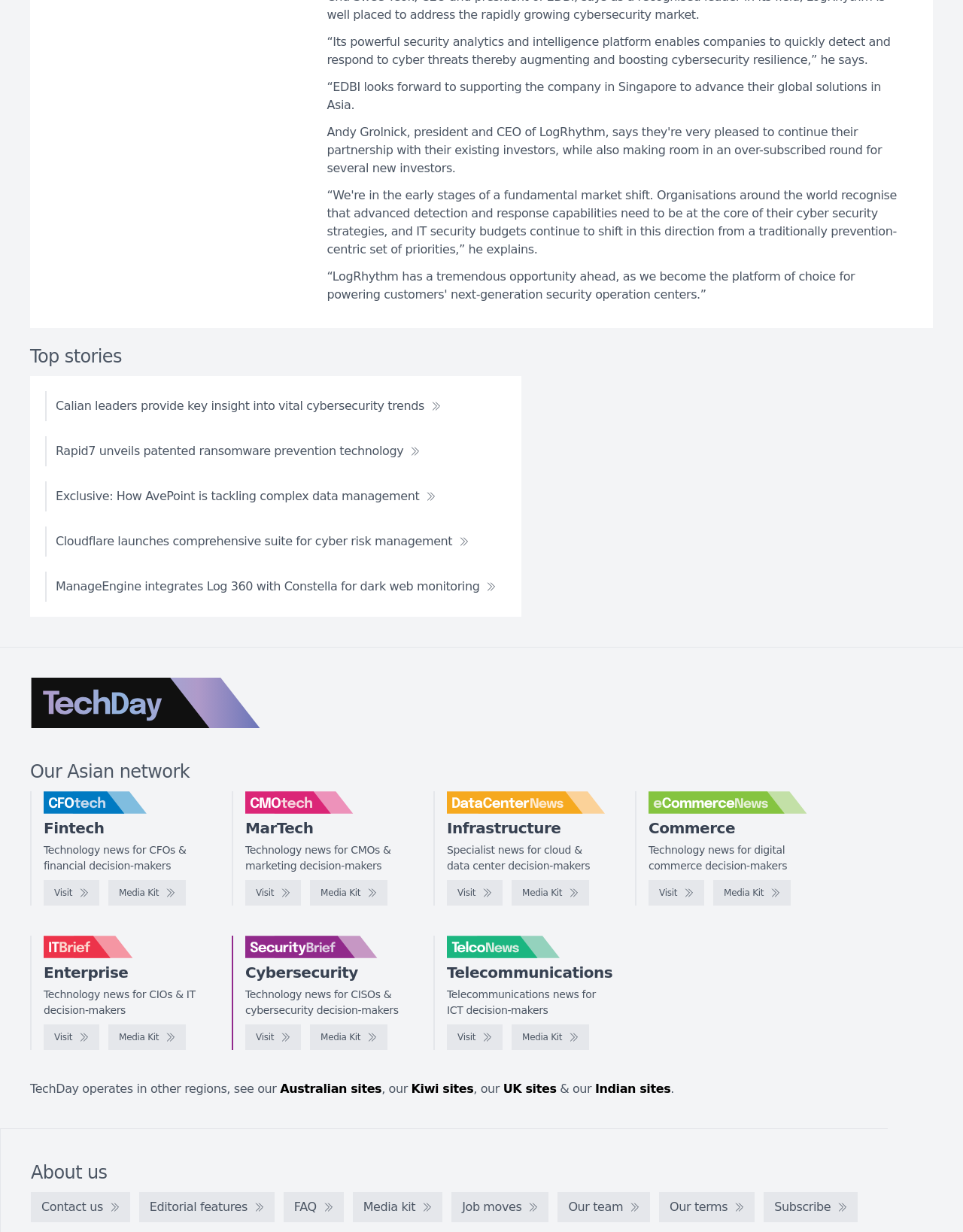Identify the bounding box coordinates necessary to click and complete the given instruction: "Learn about cybersecurity trends".

[0.047, 0.317, 0.469, 0.342]